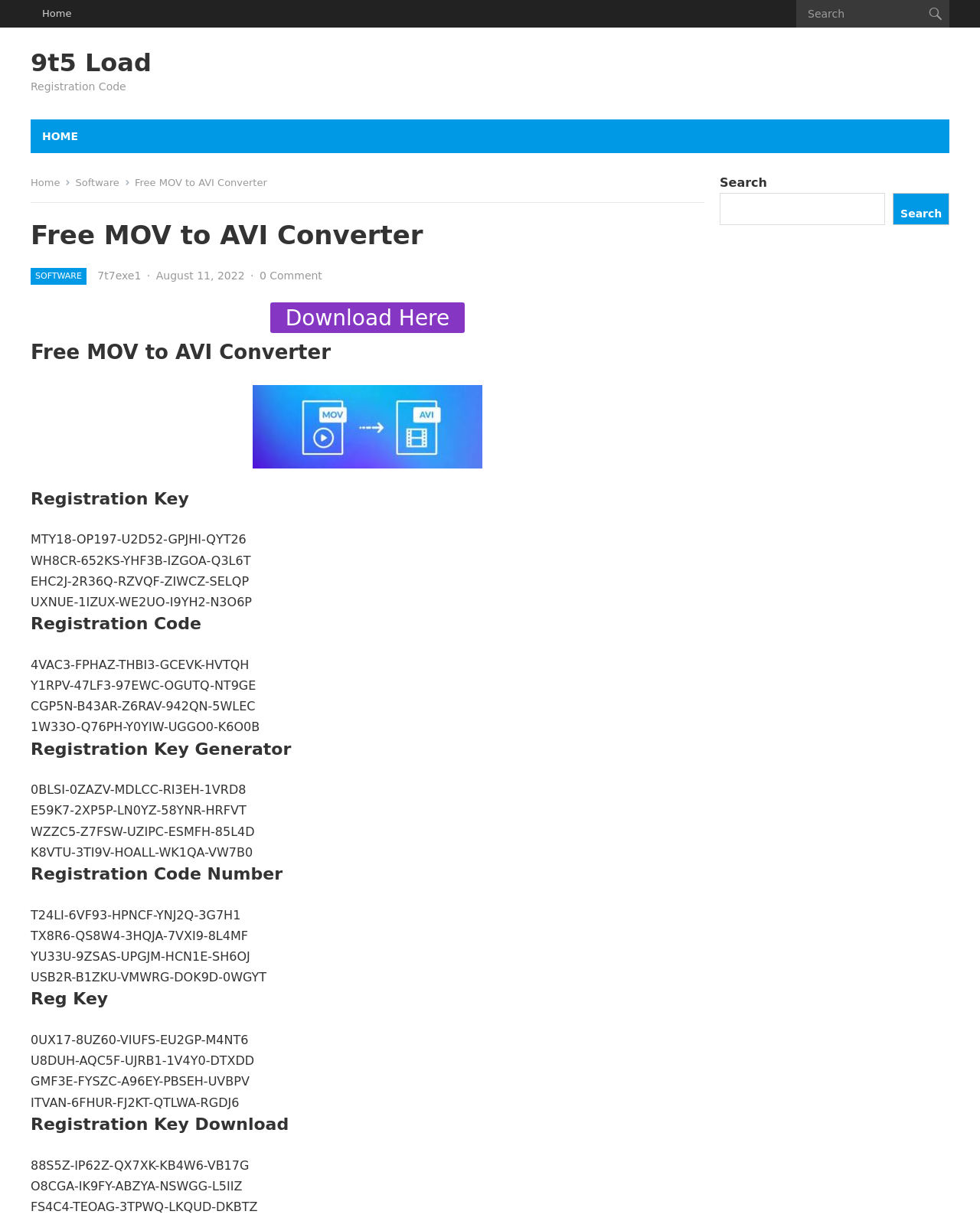Please provide the bounding box coordinates for the element that needs to be clicked to perform the following instruction: "Click the 'Home' link". The coordinates should be given as four float numbers between 0 and 1, i.e., [left, top, right, bottom].

[0.031, 0.0, 0.085, 0.023]